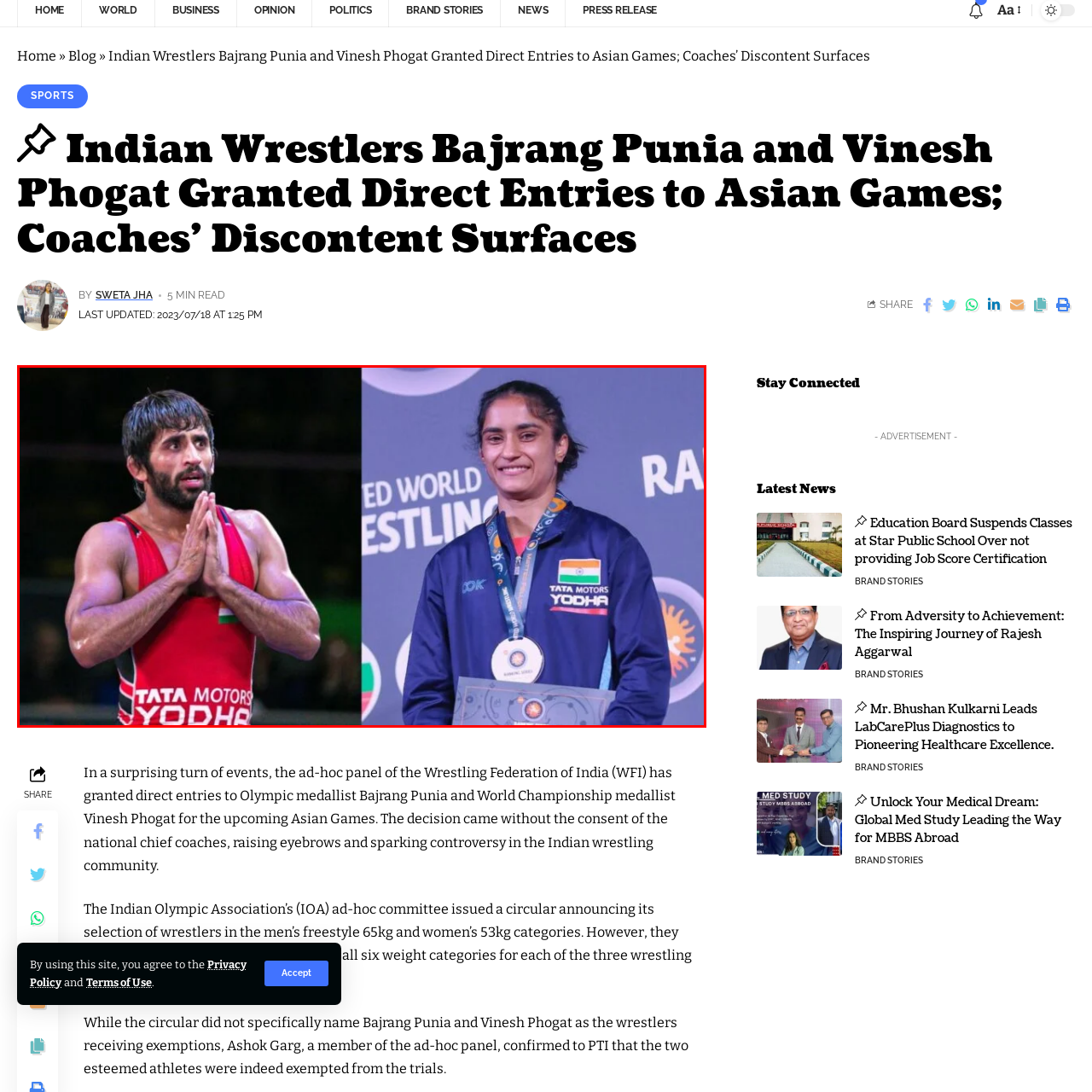Give an elaborate description of the visual elements within the red-outlined box.

The image features two prominent Indian wrestlers, Bajrang Punia and Vinesh Phogat, showcasing their athleticism and achievements. On the left, Bajrang Punia is captured in a traditional wrestling pose, expressing gratitude with his hands in a prayer position, reflecting sportsmanship and humility. He wears a red wrestling singlet adorned with the "TATA MOTORS YODHA" branding, indicating his association with a professional wrestling team.

On the right, Vinesh Phogat stands proudly on the winner's podium, showcasing her medal with a beaming smile, a symbol of her success and hard work in the sport. She is dressed in a dark blue jacket featuring the "TATA MOTORS YODHA" logo, representing her team affiliations, and the Indian flag on her collar highlights her national pride. The backdrop features branding from the "United World Wrestling" association, emphasizing the significance of the competition and their accomplishments at the international level. This image encapsulates their dedication to wrestling and their roles as role models in Indian sports.